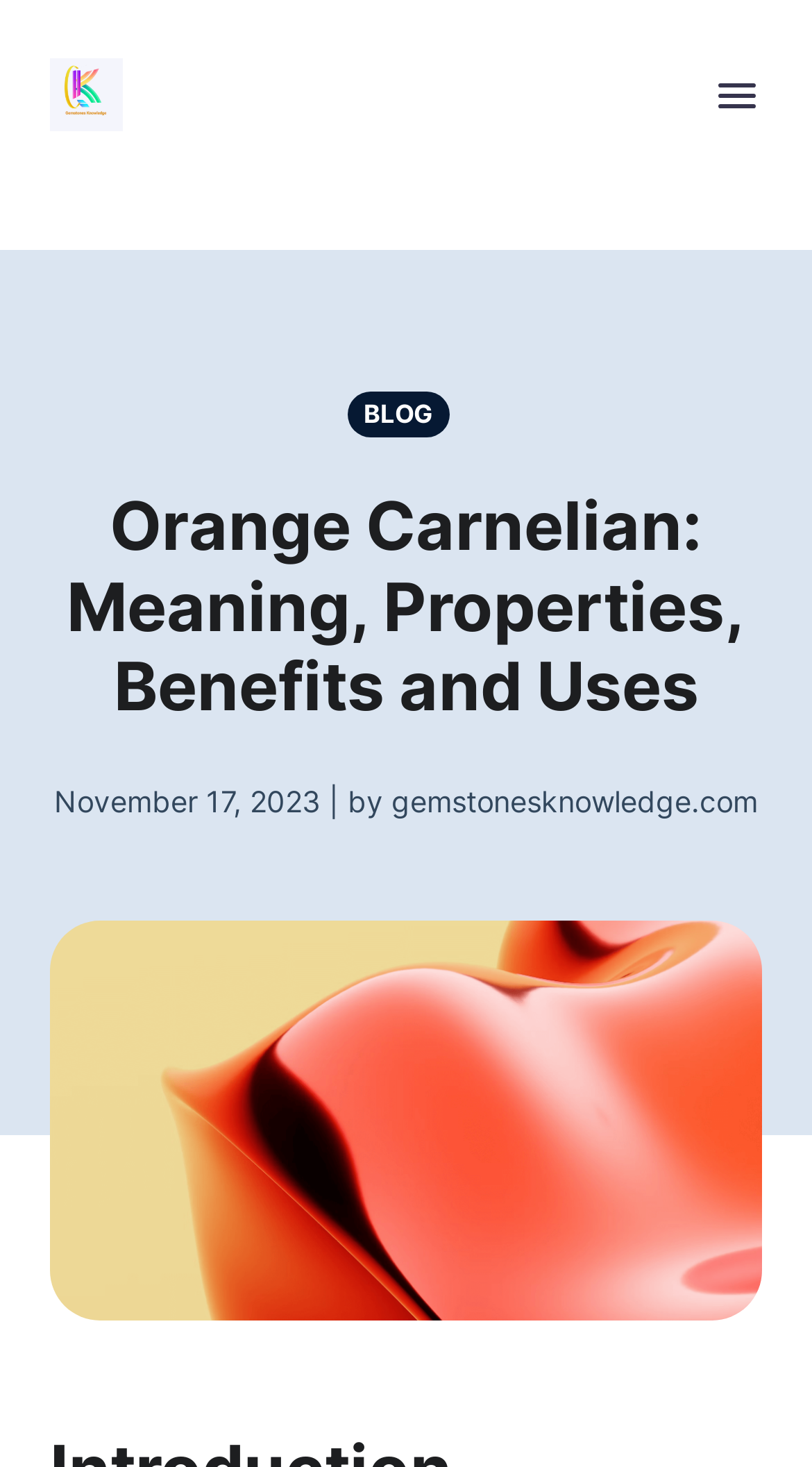Return the bounding box coordinates of the UI element that corresponds to this description: "Dorothy Rudo Nyagumbo". The coordinates must be given as four float numbers in the range of 0 and 1, [left, top, right, bottom].

None